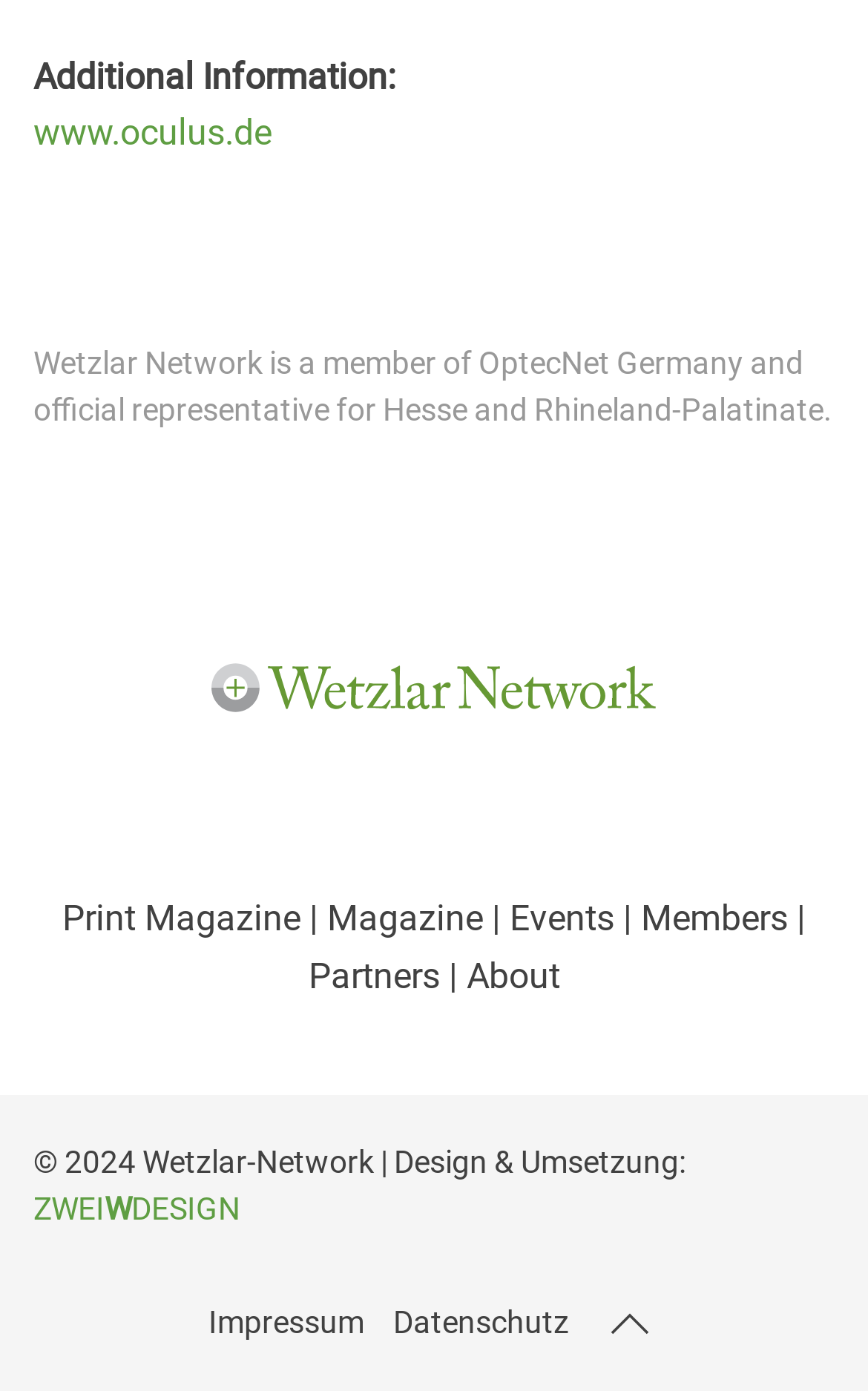Locate the coordinates of the bounding box for the clickable region that fulfills this instruction: "view the print magazine".

[0.072, 0.646, 0.346, 0.676]